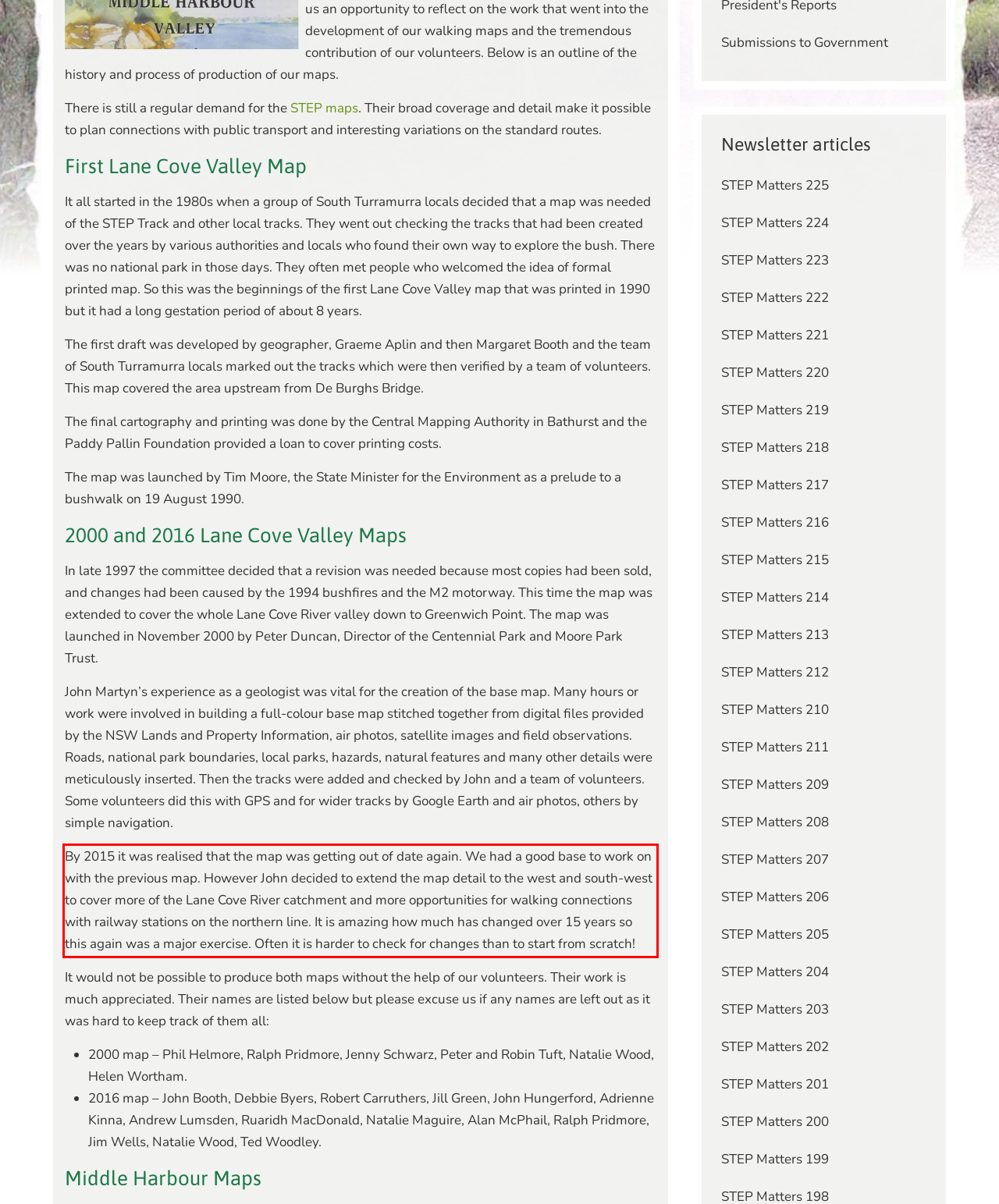Identify the text inside the red bounding box in the provided webpage screenshot and transcribe it.

By 2015 it was realised that the map was getting out of date again. We had a good base to work on with the previous map. However John decided to extend the map detail to the west and south-west to cover more of the Lane Cove River catchment and more opportunities for walking connections with railway stations on the northern line. It is amazing how much has changed over 15 years so this again was a major exercise. Often it is harder to check for changes than to start from scratch!